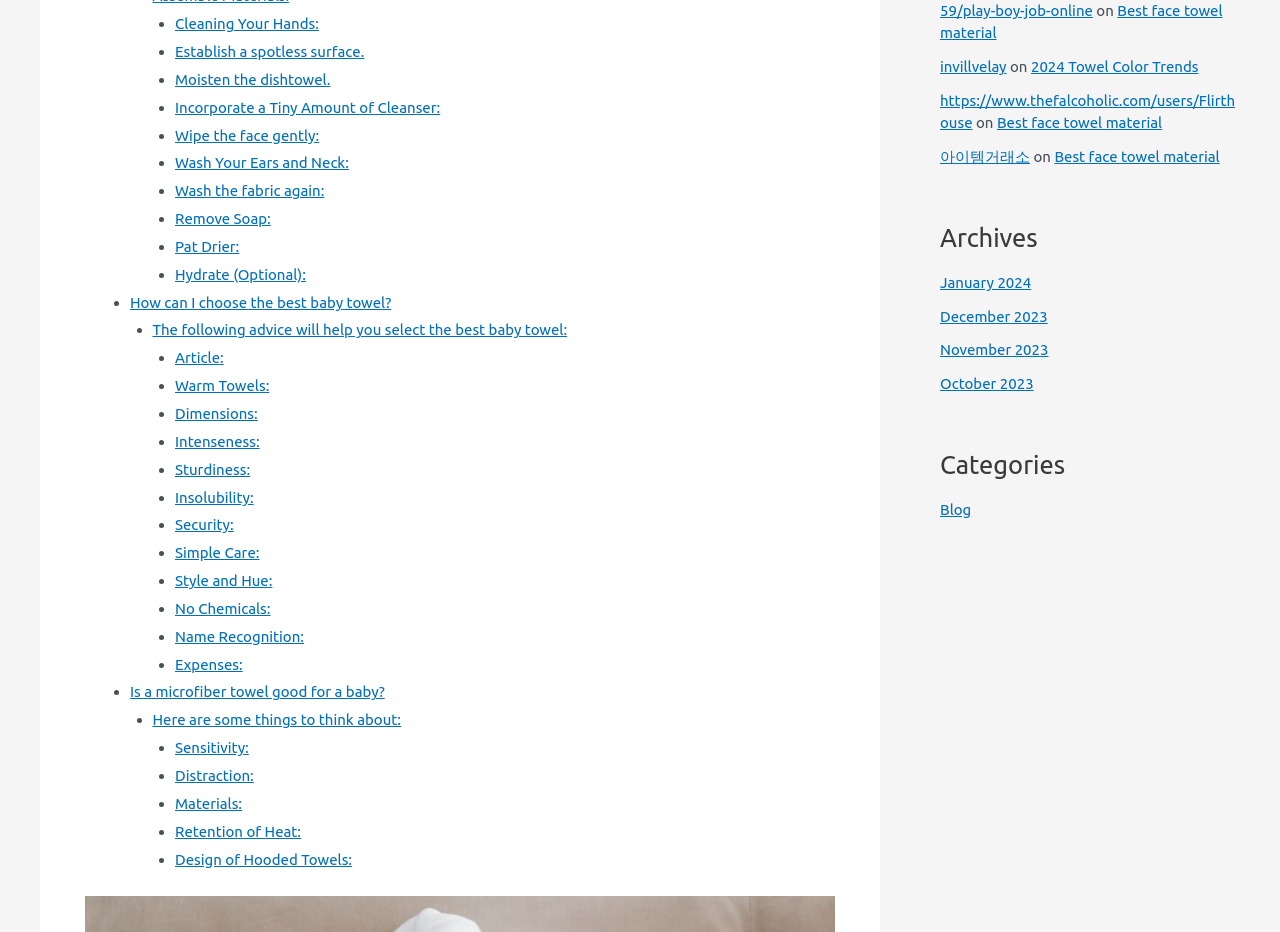Identify the bounding box of the HTML element described here: "Warm Towels:". Provide the coordinates as four float numbers between 0 and 1: [left, top, right, bottom].

[0.137, 0.405, 0.21, 0.423]